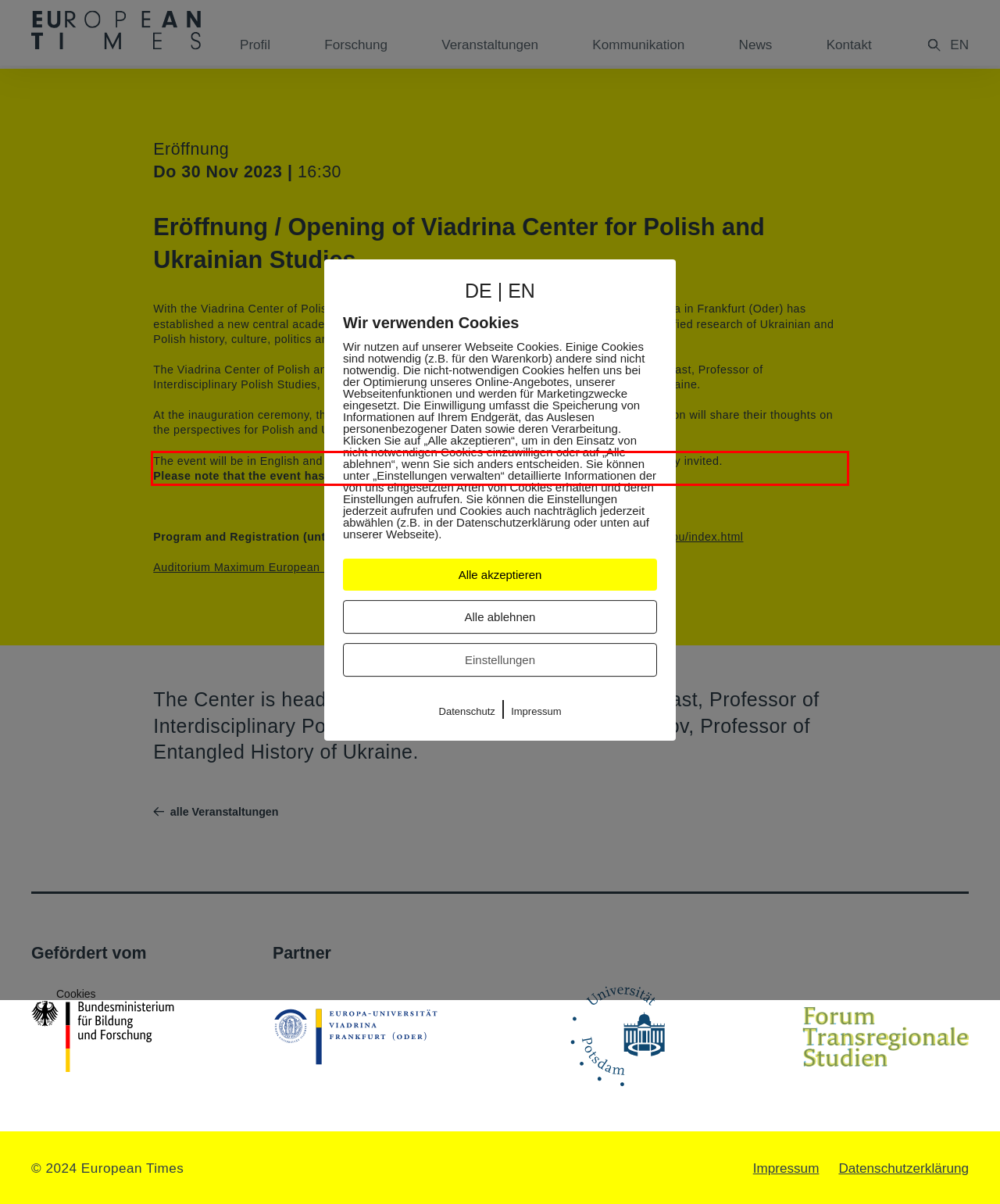Given a screenshot of a webpage containing a red rectangle bounding box, extract and provide the text content found within the red bounding box.

The event will be in English and will be streamed live on this site. All interested parties are cordially invited. Please note that the event has been moved to the Auditorium Maximum.